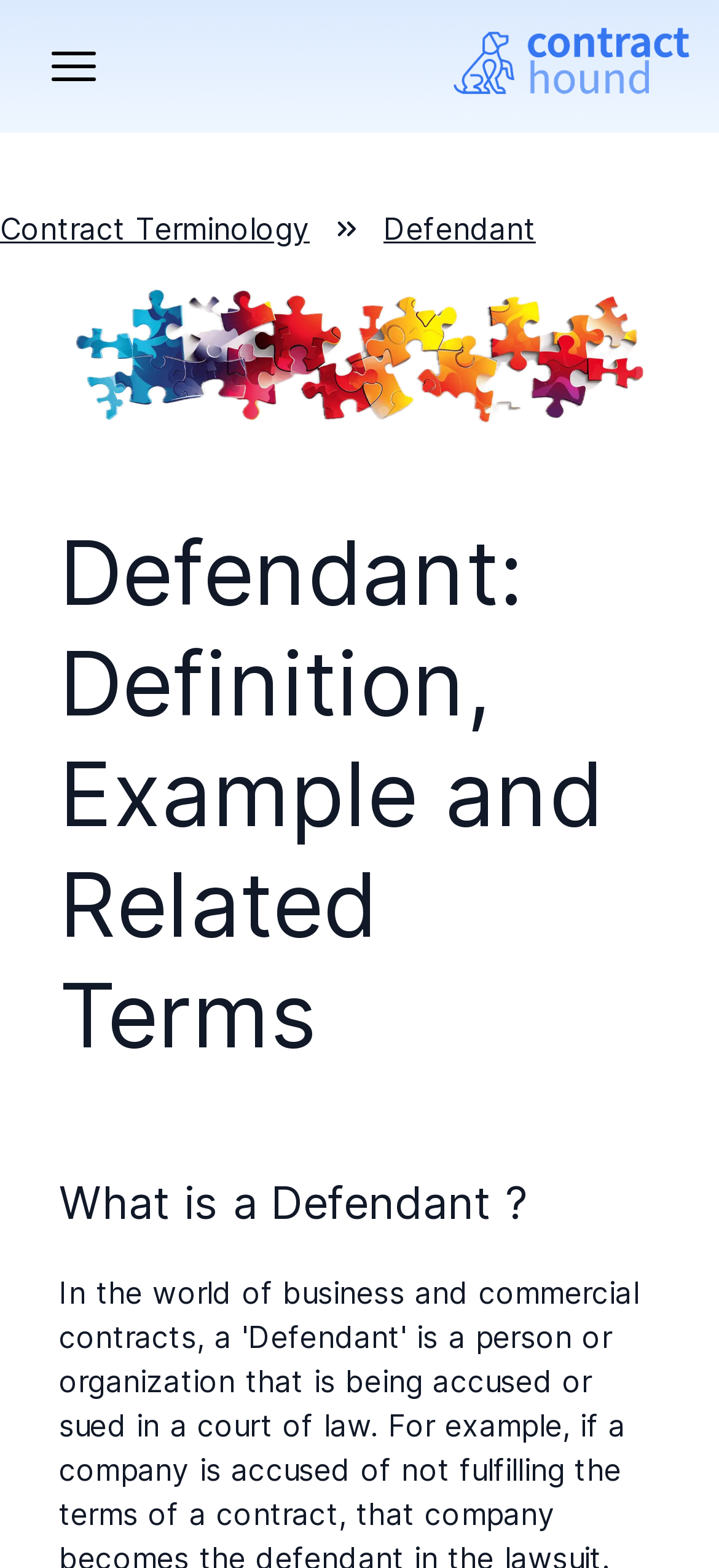Identify the bounding box coordinates for the UI element that matches this description: "Defendant".

[0.533, 0.132, 0.745, 0.16]